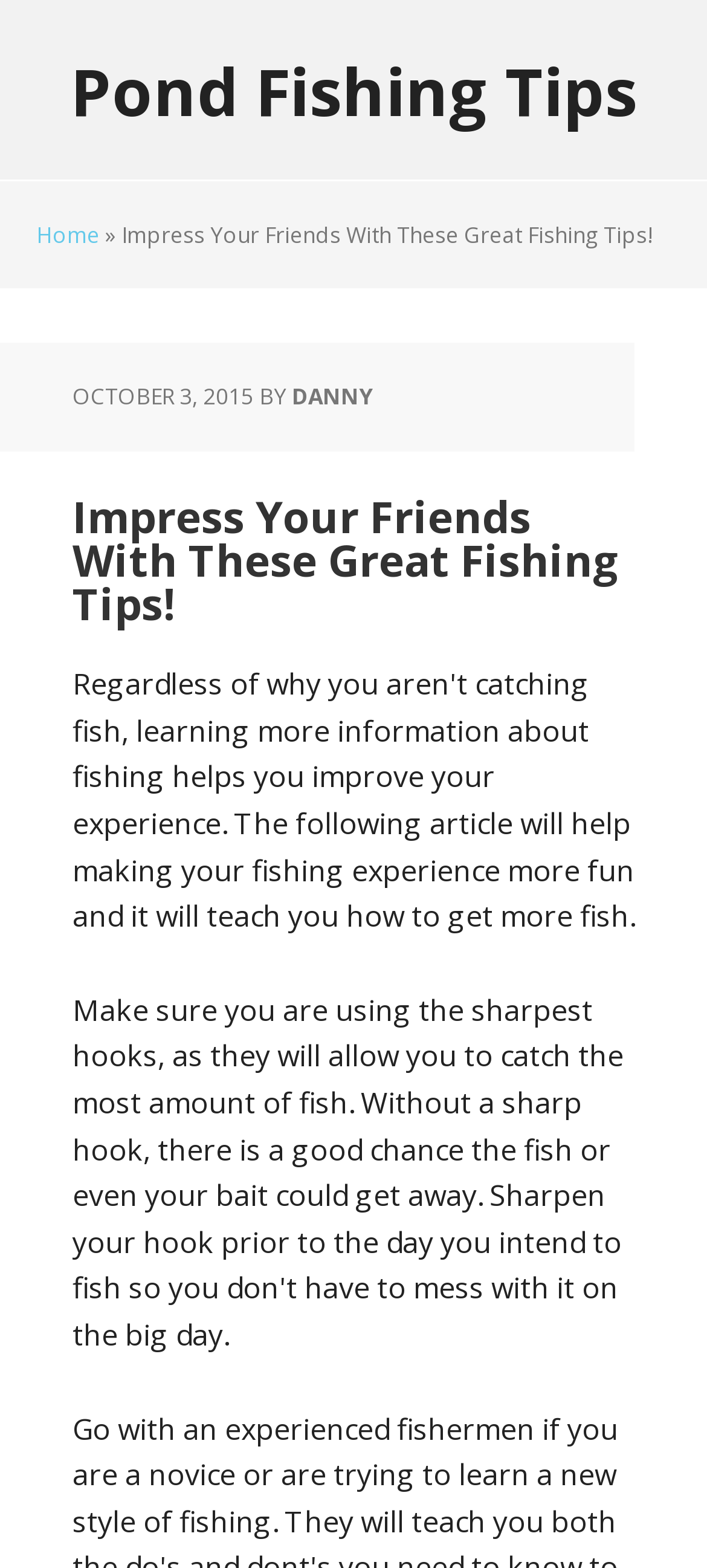From the given element description: "Home", find the bounding box for the UI element. Provide the coordinates as four float numbers between 0 and 1, in the order [left, top, right, bottom].

[0.051, 0.14, 0.141, 0.16]